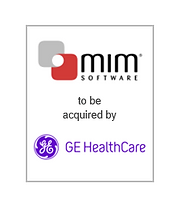Offer a detailed narrative of the image.

The image features the logos of MIM Software and GE HealthCare, prominently displaying the message "MIM Software to be acquired by GE HealthCare." The MIM Software logo is characterized by a stylized design featuring gray and red squares, while the GE HealthCare logo is presented in a vibrant purple font. This visual announcement signifies a significant business development, highlighting MIM Software's upcoming acquisition by GE HealthCare, a leader in global medical technology. The image serves to inform stakeholders and the public about this new chapter, underscoring the collaborative potential to enhance healthcare technology and patient care solutions.